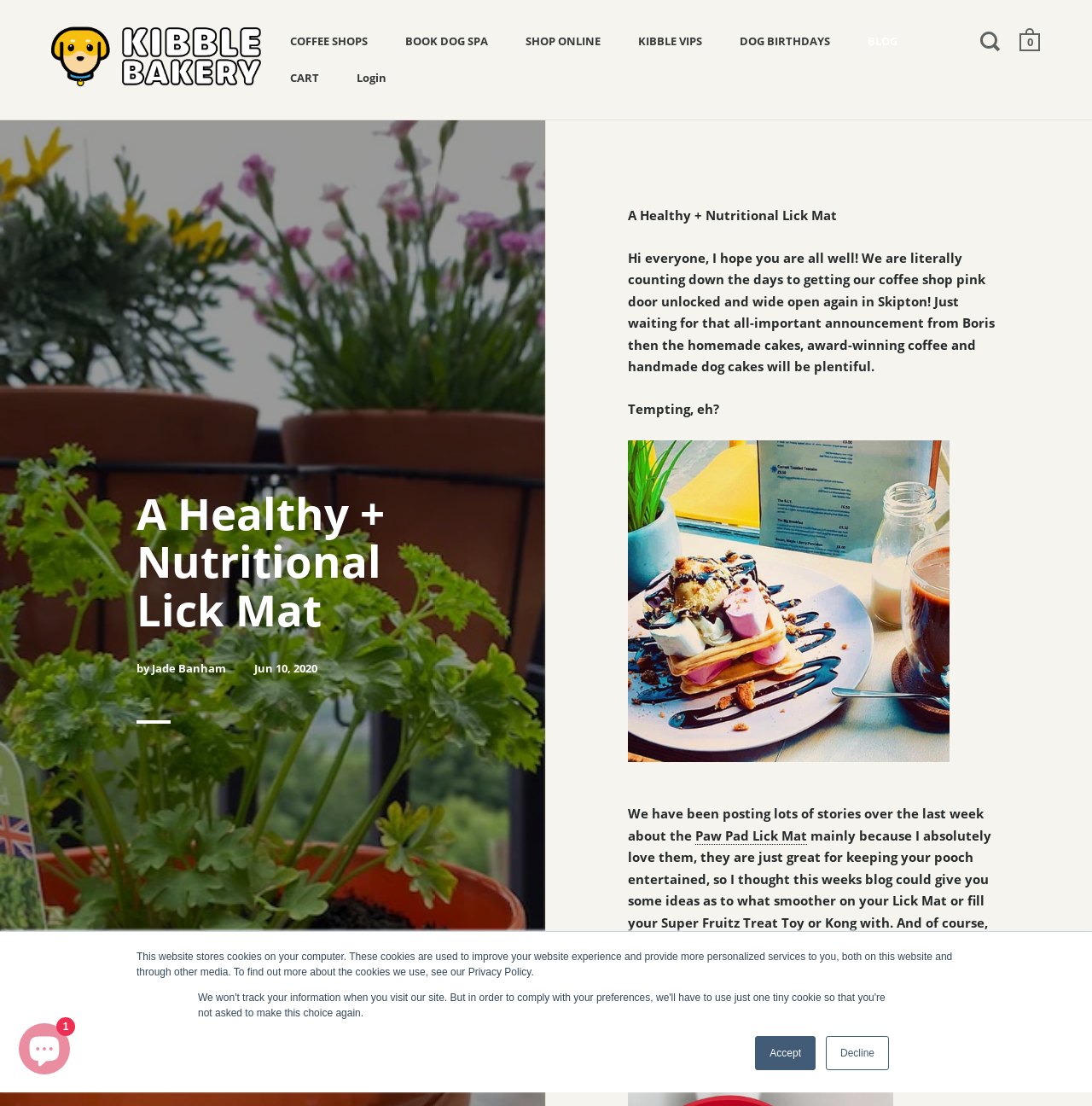What is the name of the coffee shop?
Please utilize the information in the image to give a detailed response to the question.

I found the answer by looking at the top navigation bar, where there are several links, including 'COFFEE SHOPS', 'BOOK DOG SPA', and 'SHOP ONLINE'. Next to the 'COFFEE SHOPS' link, I saw a link with the text 'Kibble Bakery + Dog Spa', which I assume is the name of the coffee shop.